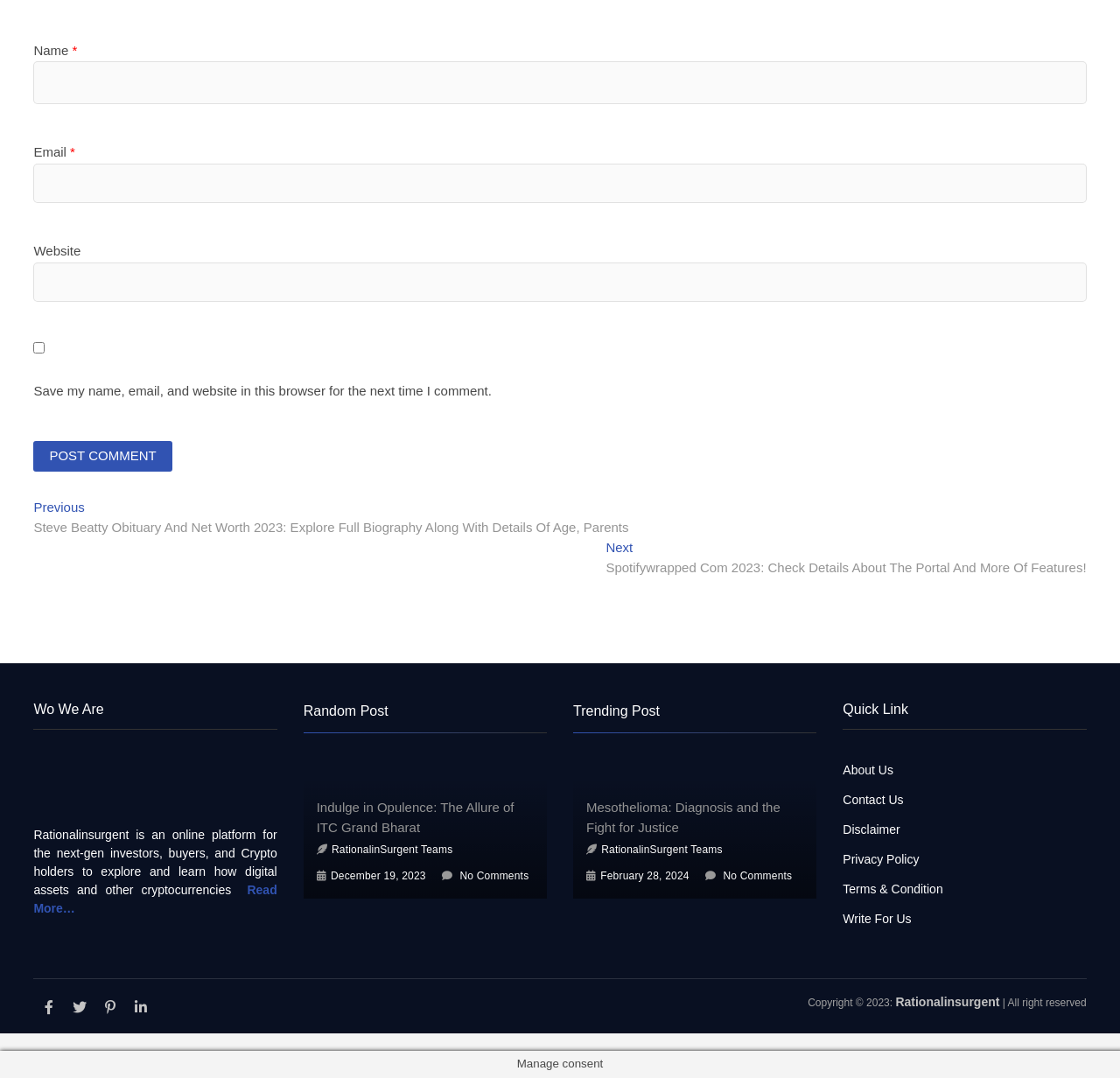Refer to the image and provide an in-depth answer to the question: 
What is the title of the post above the 'Random Post' section?

The post above the 'Random Post' section has a heading that reads 'Indulge in Opulence: The Allure of ITC Grand Bharat', which suggests that the title of the post is 'Indulge in Opulence'.